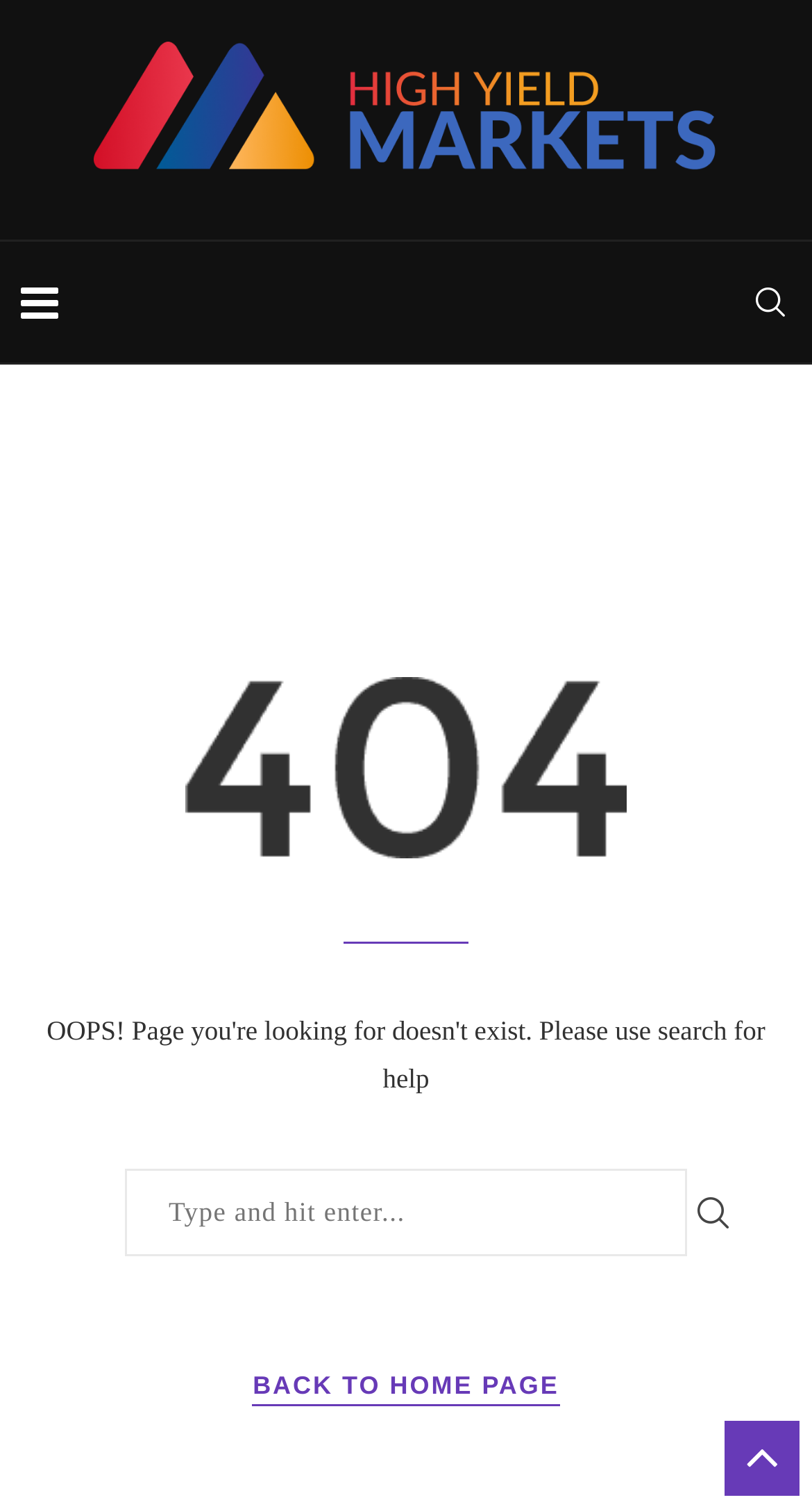What is the error code displayed on the page?
Answer the question in as much detail as possible.

The error code is displayed as an image on the page, which is a common HTTP error code indicating that the requested resource could not be found.